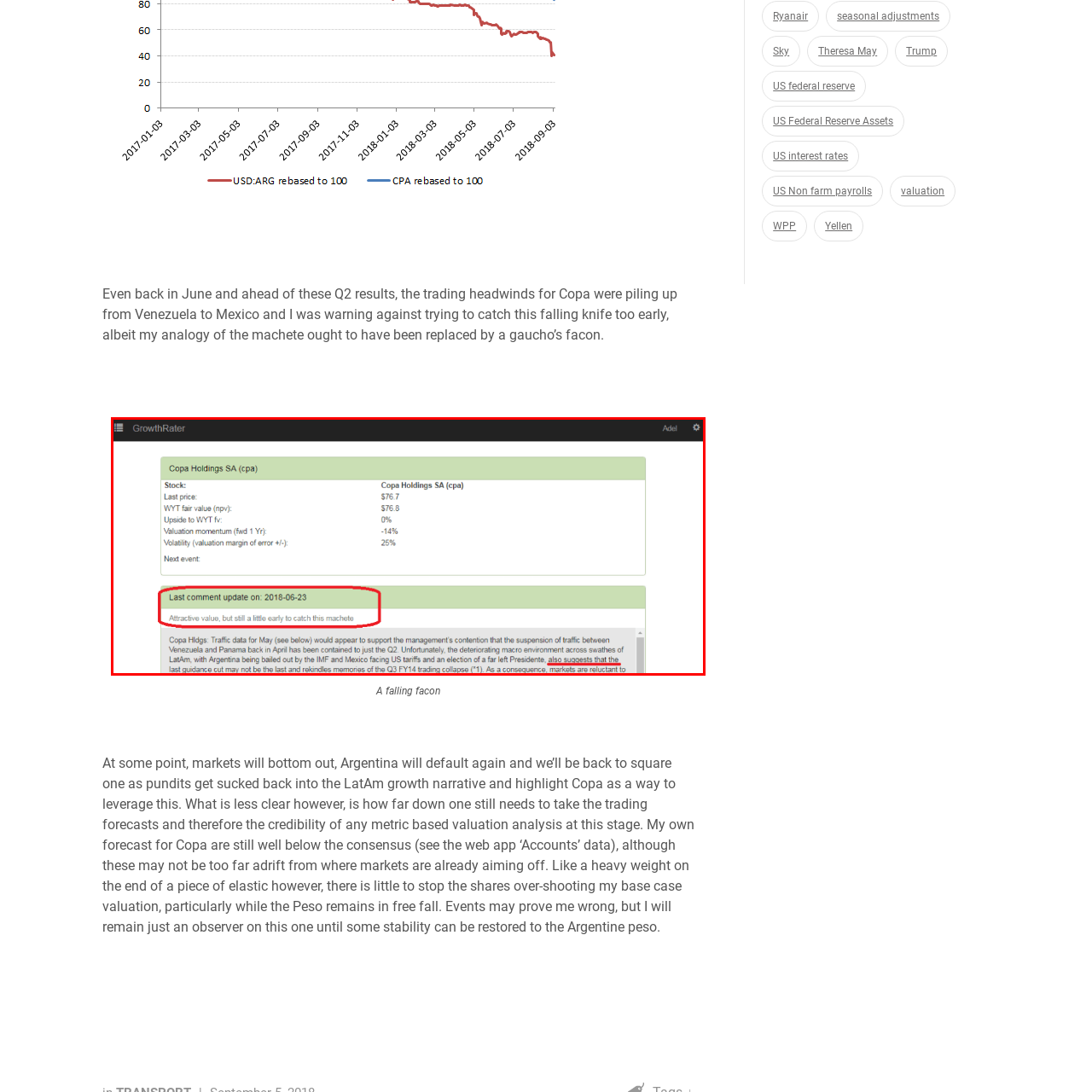What is the valuation momentum figure of Copa Holdings SA?
Look closely at the image within the red bounding box and respond to the question with one word or a brief phrase.

-14%